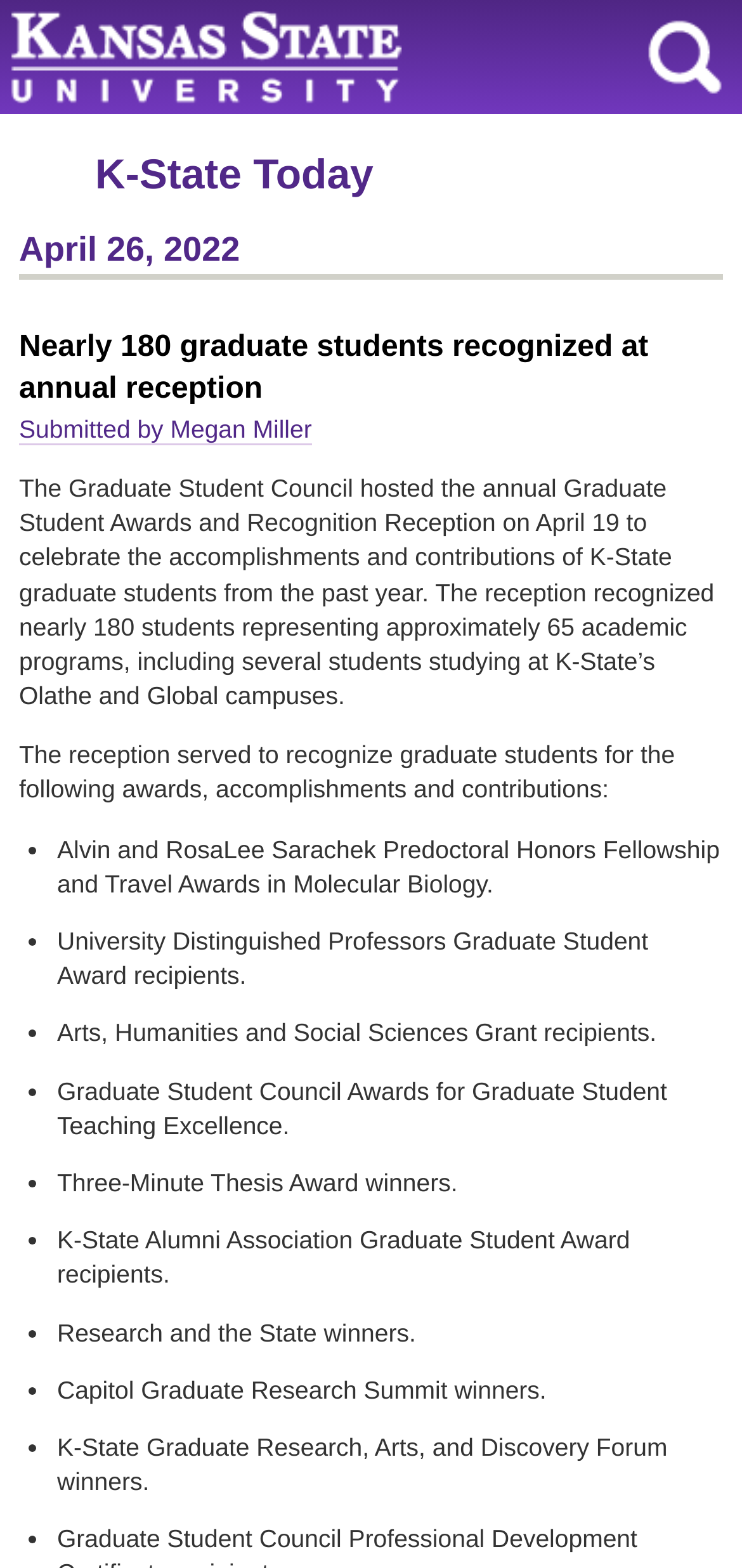Create an in-depth description of the webpage, covering main sections.

The webpage appears to be an article from Kansas State University's news platform, K-State Today. At the top of the page, there is a heading with the university's name, followed by a search link on the right side. Below this, there is a heading with the title "K-State Today" and a link to the same. The date of the article, April 26, 2022, is displayed below this.

The main article heading, "Nearly 180 graduate students recognized at annual reception," is centered at the top of the page. The article's author, Megan Miller, is credited below the heading. The article's content is divided into two sections. The first section describes the Graduate Student Council's annual Graduate Student Awards and Recognition Reception, which recognized nearly 180 students from 65 academic programs. The reception celebrated the students' accomplishments and contributions over the past year.

The second section lists the various awards, accomplishments, and contributions recognized at the reception. This list is formatted with bullet points, each preceded by a list marker. The awards and accomplishments listed include the Alvin and RosaLee Sarachek Predoctoral Honors Fellowship and Travel Awards in Molecular Biology, University Distinguished Professors Graduate Student Award recipients, Arts, Humanities and Social Sciences Grant recipients, and several others.